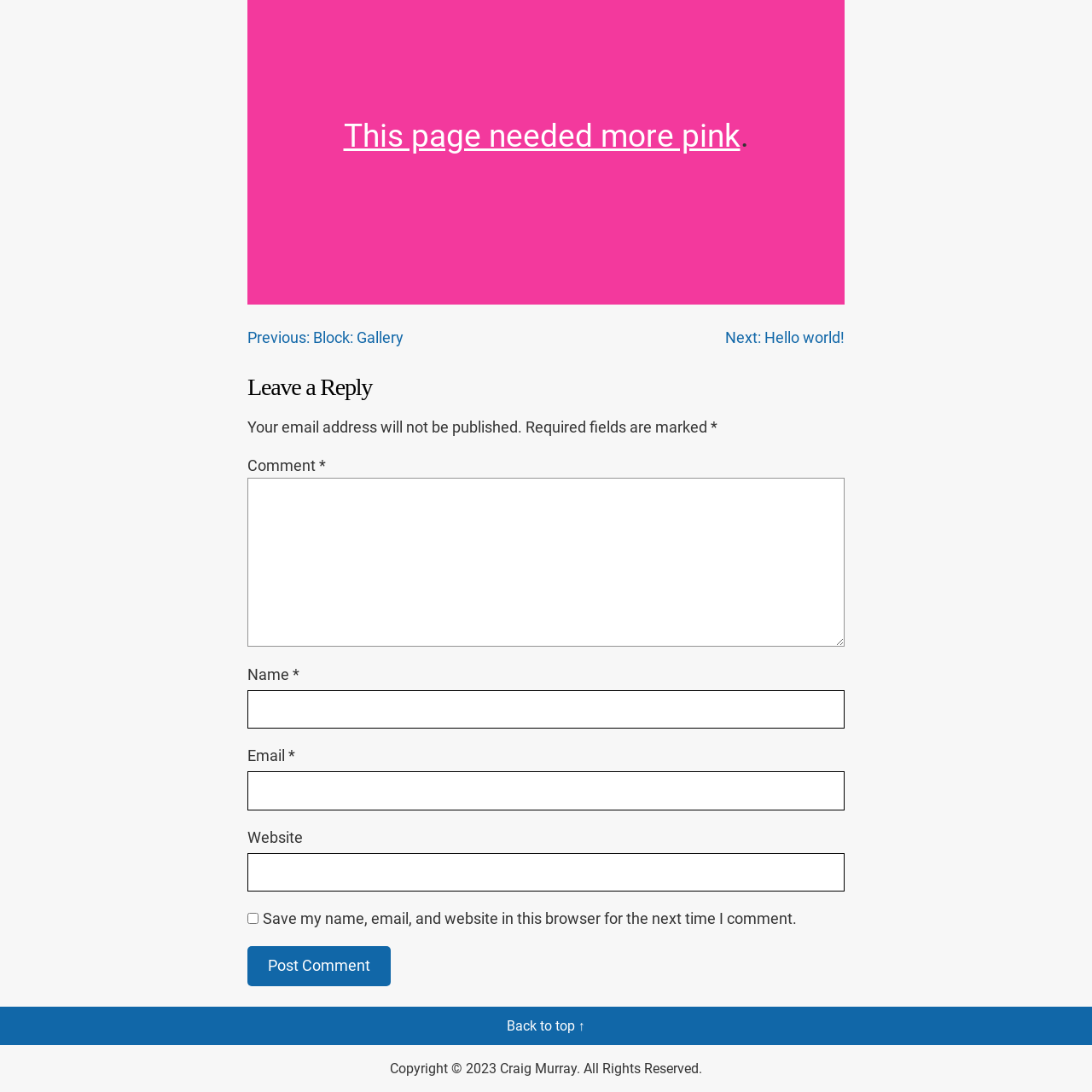Using the description: "parent_node: Email * aria-describedby="email-notes" name="email"", determine the UI element's bounding box coordinates. Ensure the coordinates are in the format of four float numbers between 0 and 1, i.e., [left, top, right, bottom].

[0.227, 0.706, 0.773, 0.742]